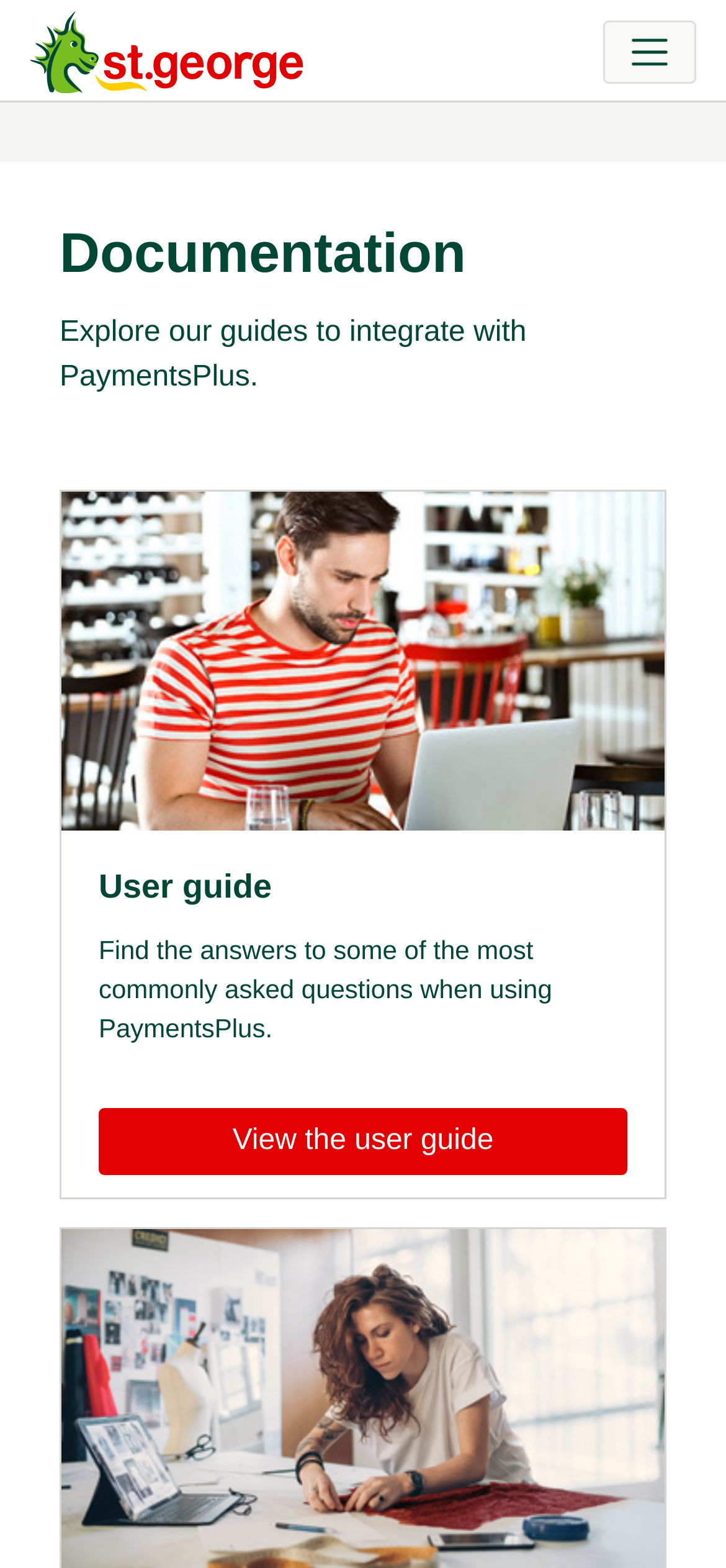From the element description PaymentsPlus docs, predict the bounding box coordinates of the UI element. The coordinates must be specified in the format (top-left x, top-left y, bottom-right x, bottom-right y) and should be within the 0 to 1 range.

[0.041, 0.0, 0.418, 0.065]